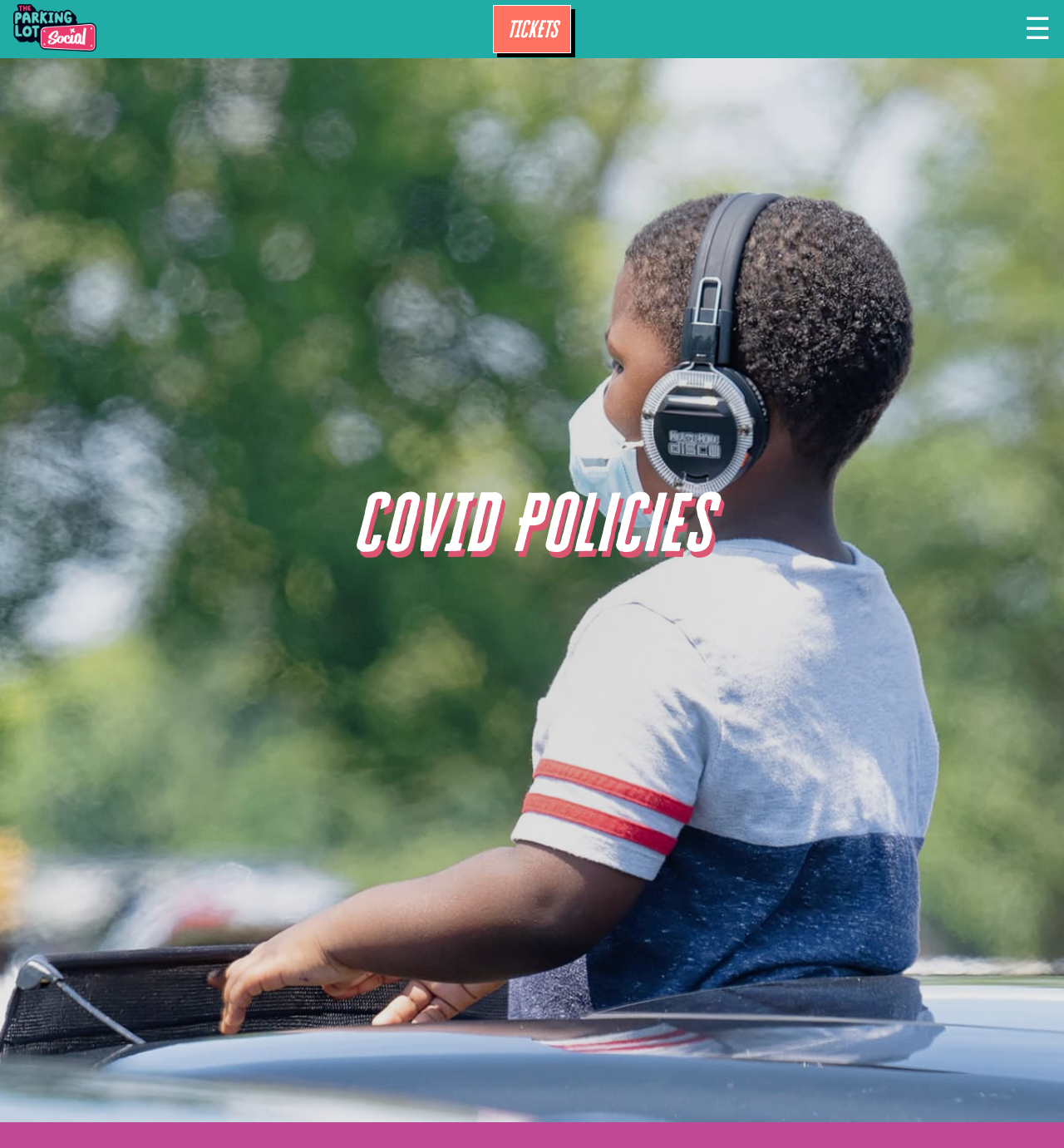Bounding box coordinates should be provided in the format (top-left x, top-left y, bottom-right x, bottom-right y) with all values between 0 and 1. Identify the bounding box for this UI element: ☰

[0.909, 0.017, 0.988, 0.034]